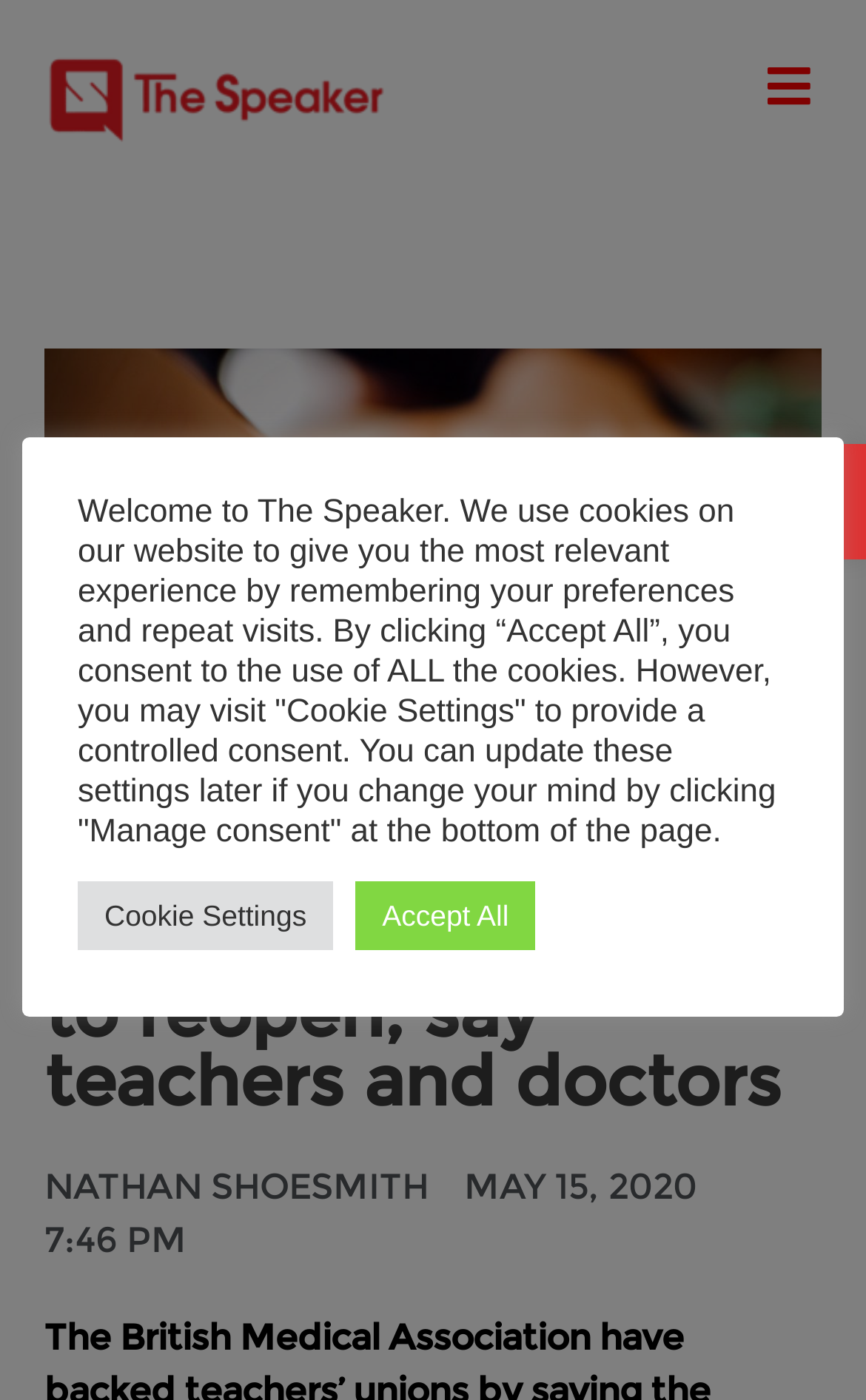Who wrote the article?
Provide a detailed answer to the question, using the image to inform your response.

I found the author's name by looking at the link element with the text 'NATHAN SHOESMITH' which is located below the main heading of the article.